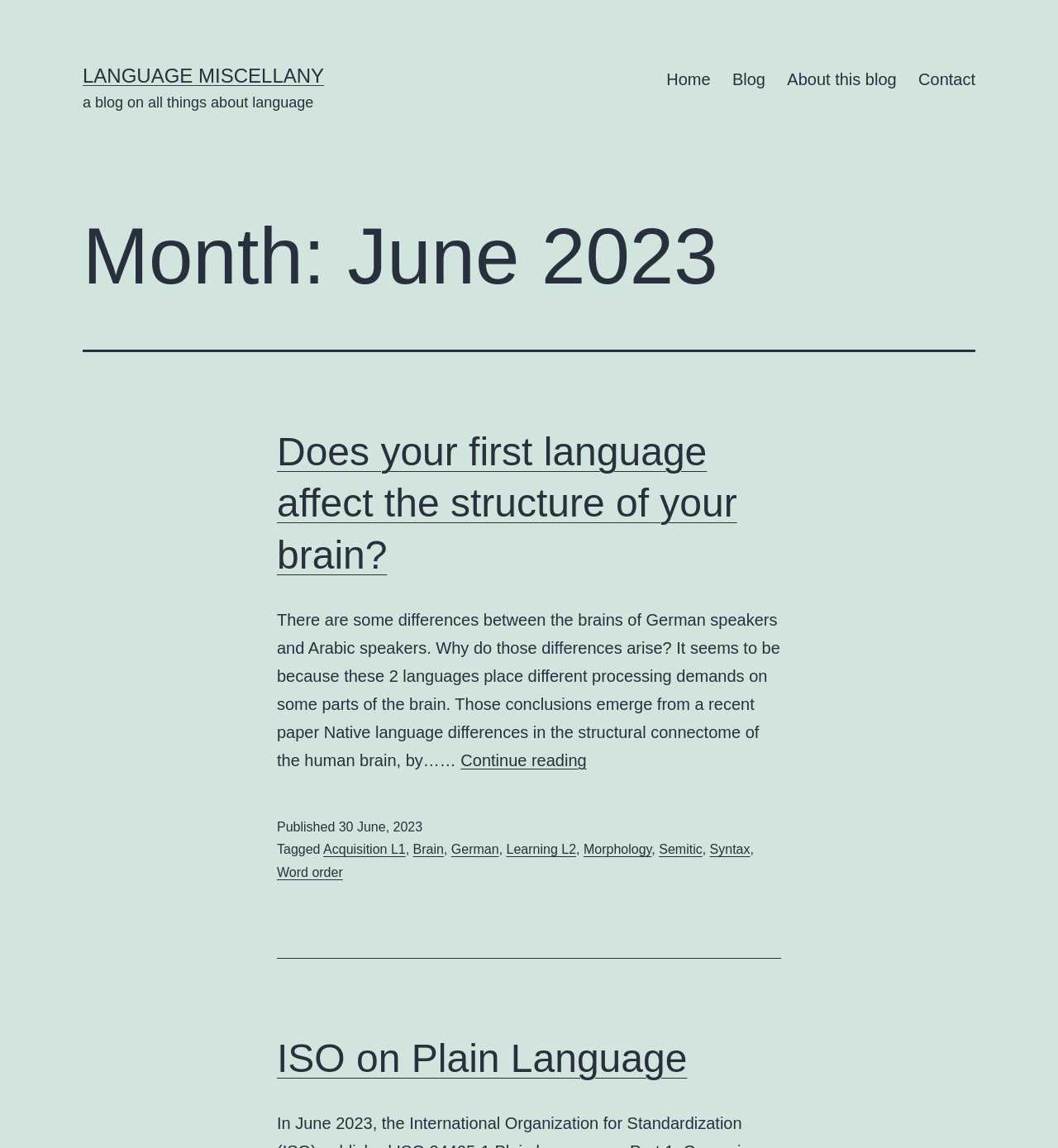Look at the image and write a detailed answer to the question: 
What is the title of the first article?

I found the answer by examining the heading element within the article section, which contains the text 'Does your first language affect the structure of your brain?'.